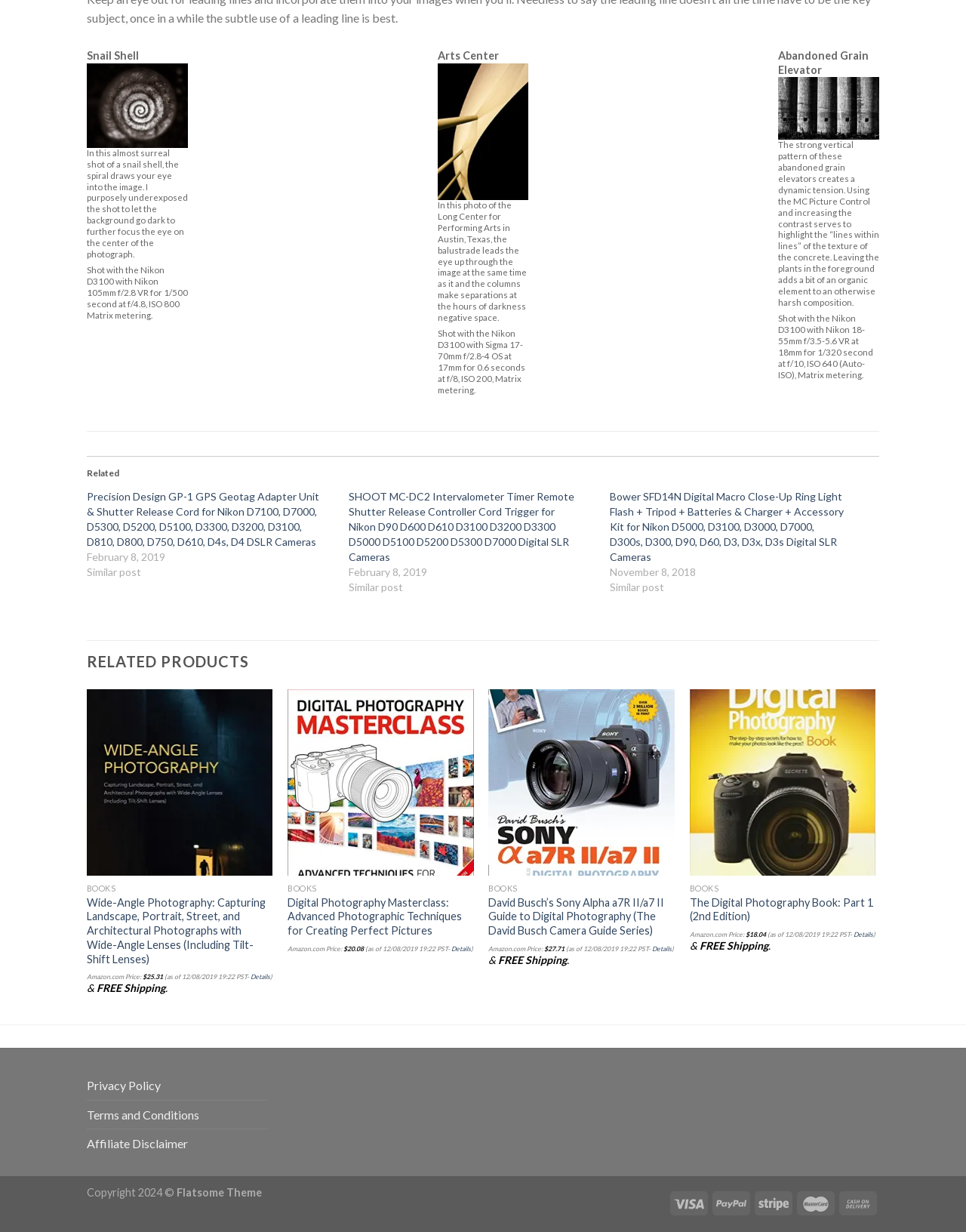What is the date of the first similar post?
Using the image, answer in one word or phrase.

February 8, 2019